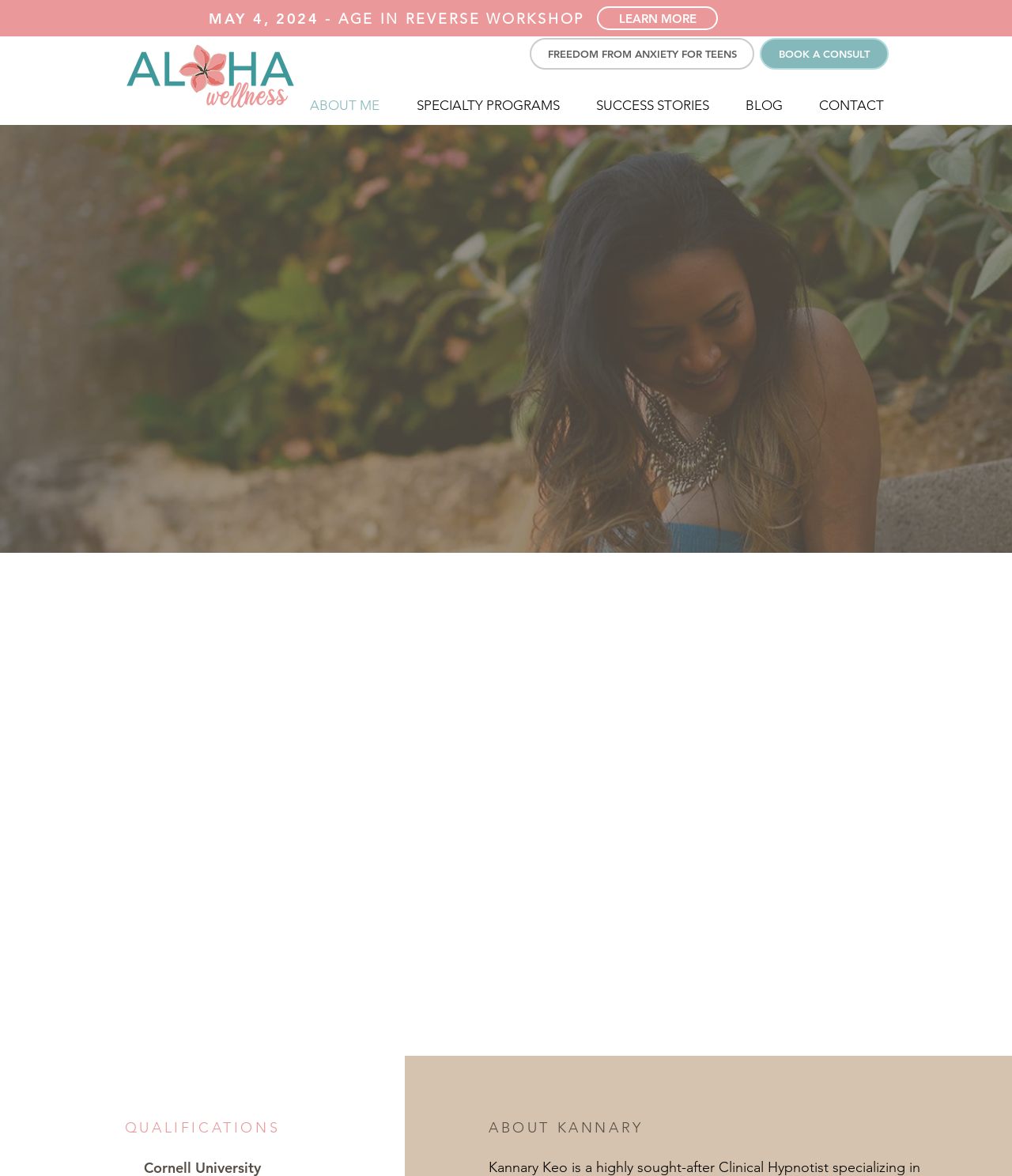Using a single word or phrase, answer the following question: 
What social media platforms are linked on the page?

Facebook, Instagram, YouTube